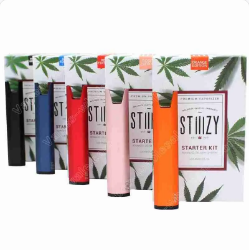How many vape pens are included in the starter kit?
Based on the image, answer the question with a single word or brief phrase.

Six